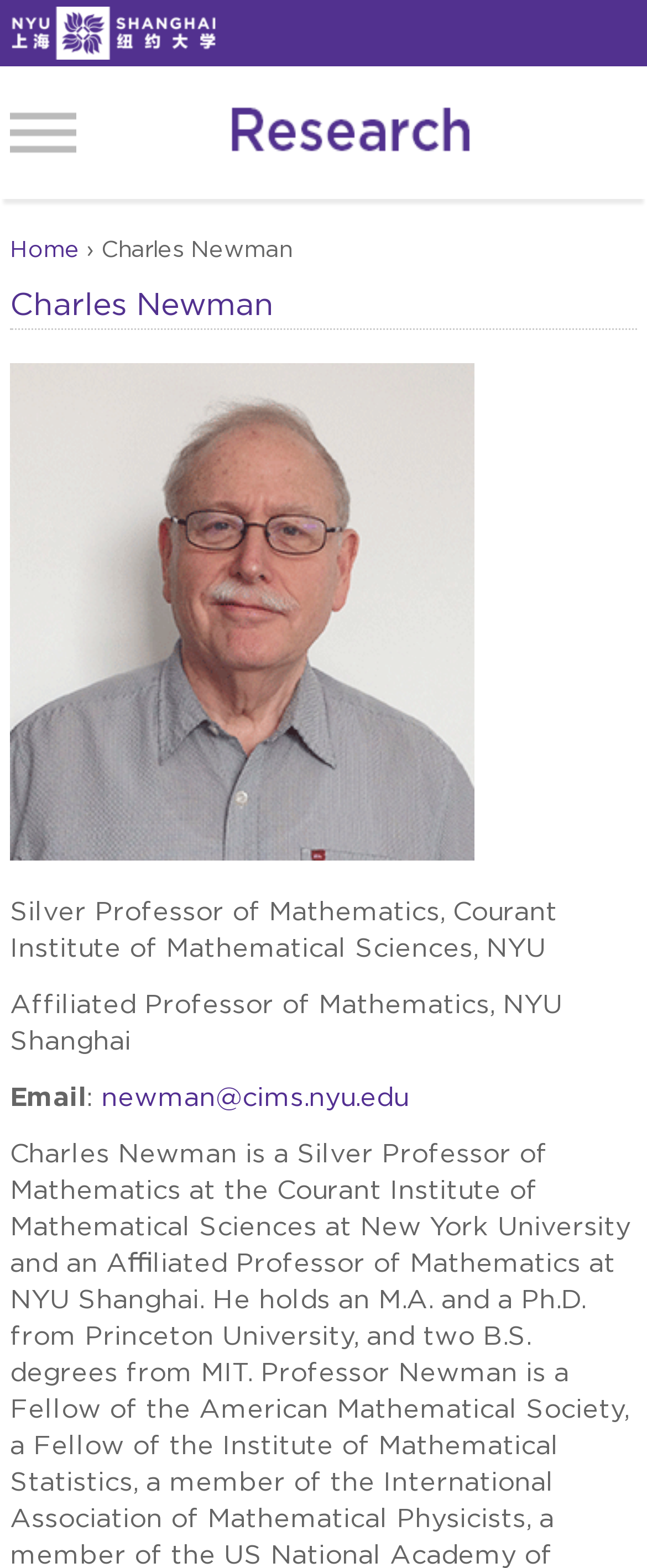Refer to the image and provide an in-depth answer to the question: 
What is Charles Newman's affiliation?

Based on the webpage, Charles Newman is affiliated with NYU Shanghai, as indicated by the text 'Affiliated Professor of Mathematics, NYU Shanghai'.